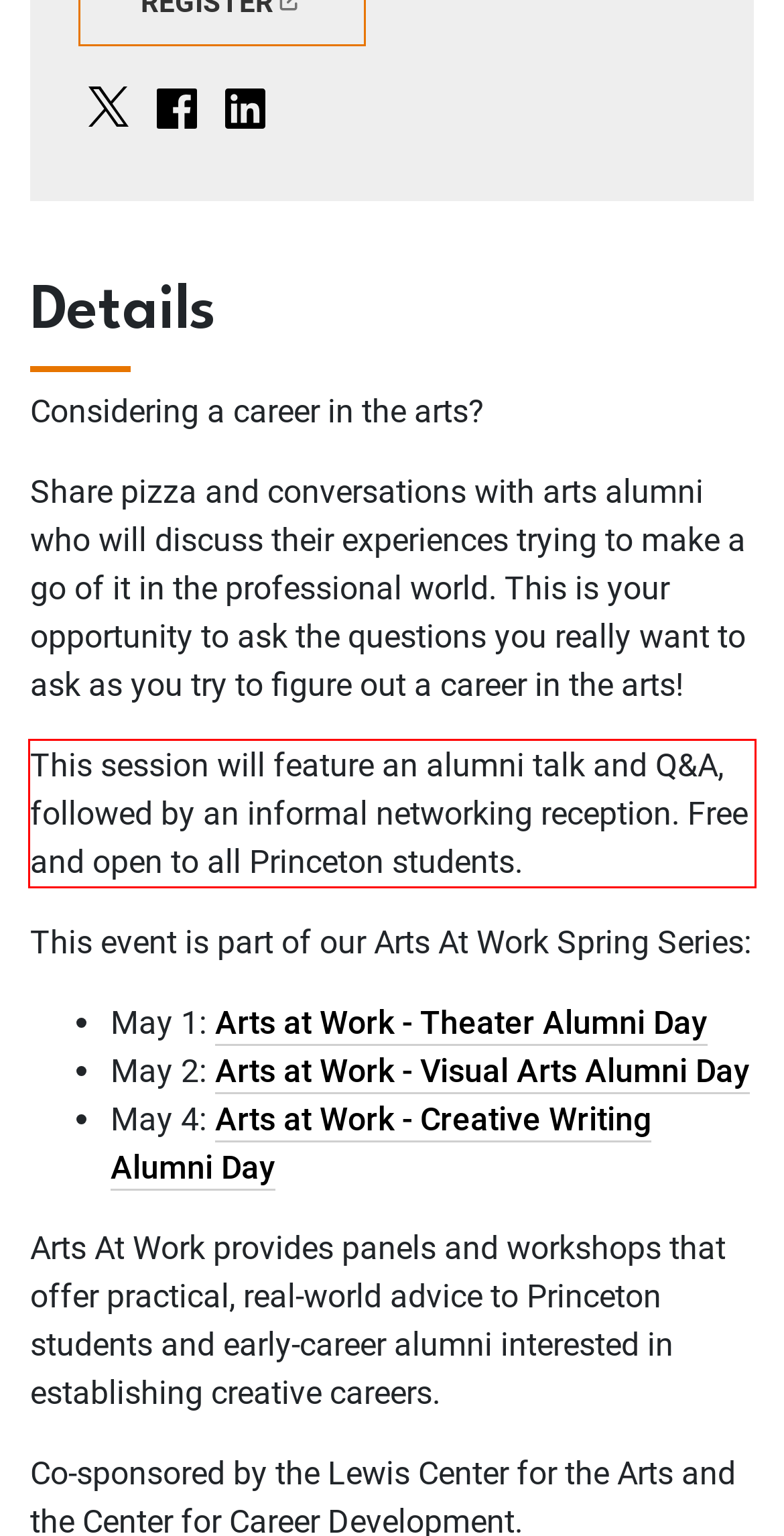Examine the screenshot of the webpage, locate the red bounding box, and perform OCR to extract the text contained within it.

This session will feature an alumni talk and Q&A, followed by an informal networking reception. Free and open to all Princeton students.